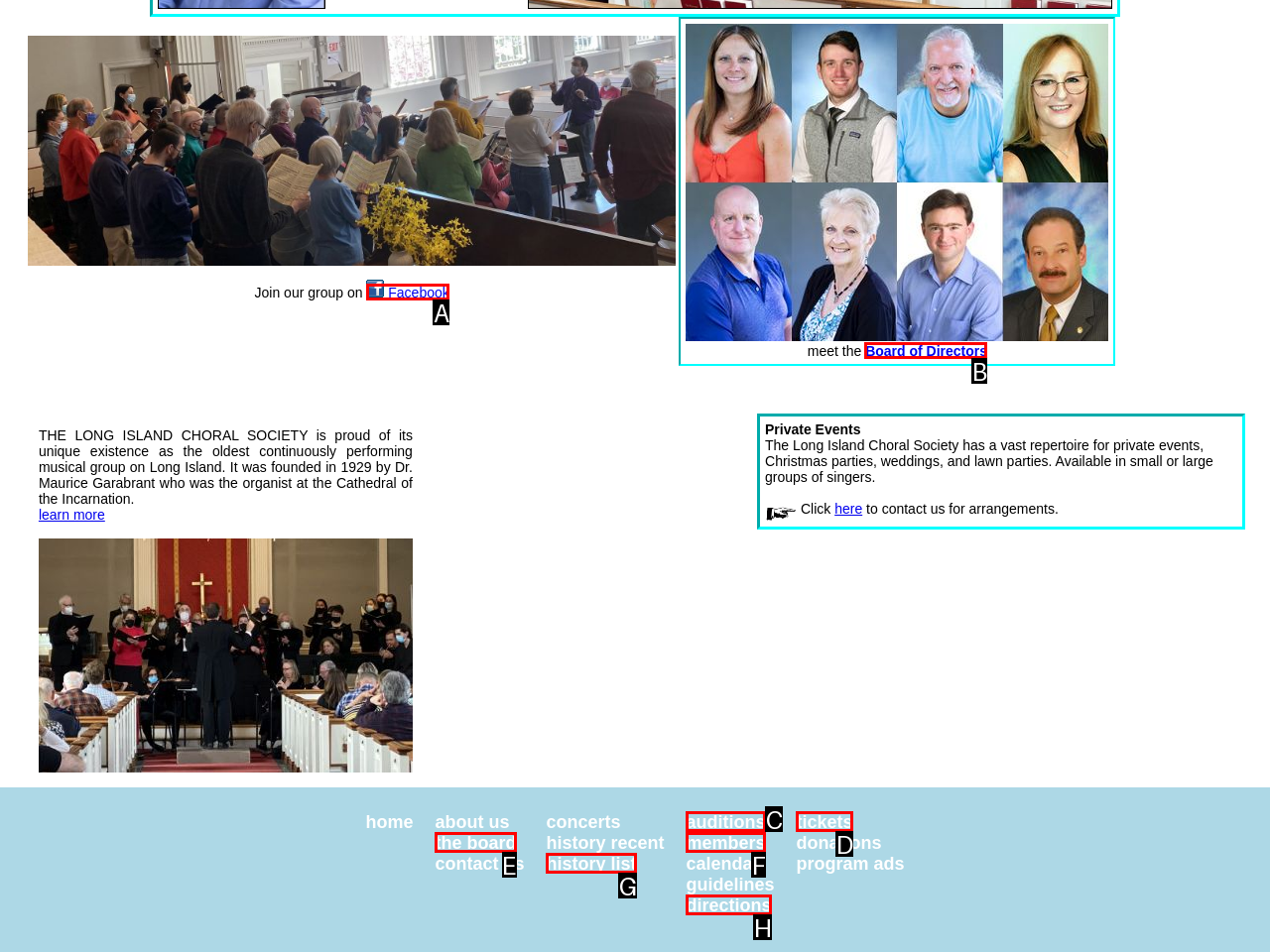Select the HTML element that should be clicked to accomplish the task: Meet the Board of Directors Reply with the corresponding letter of the option.

B